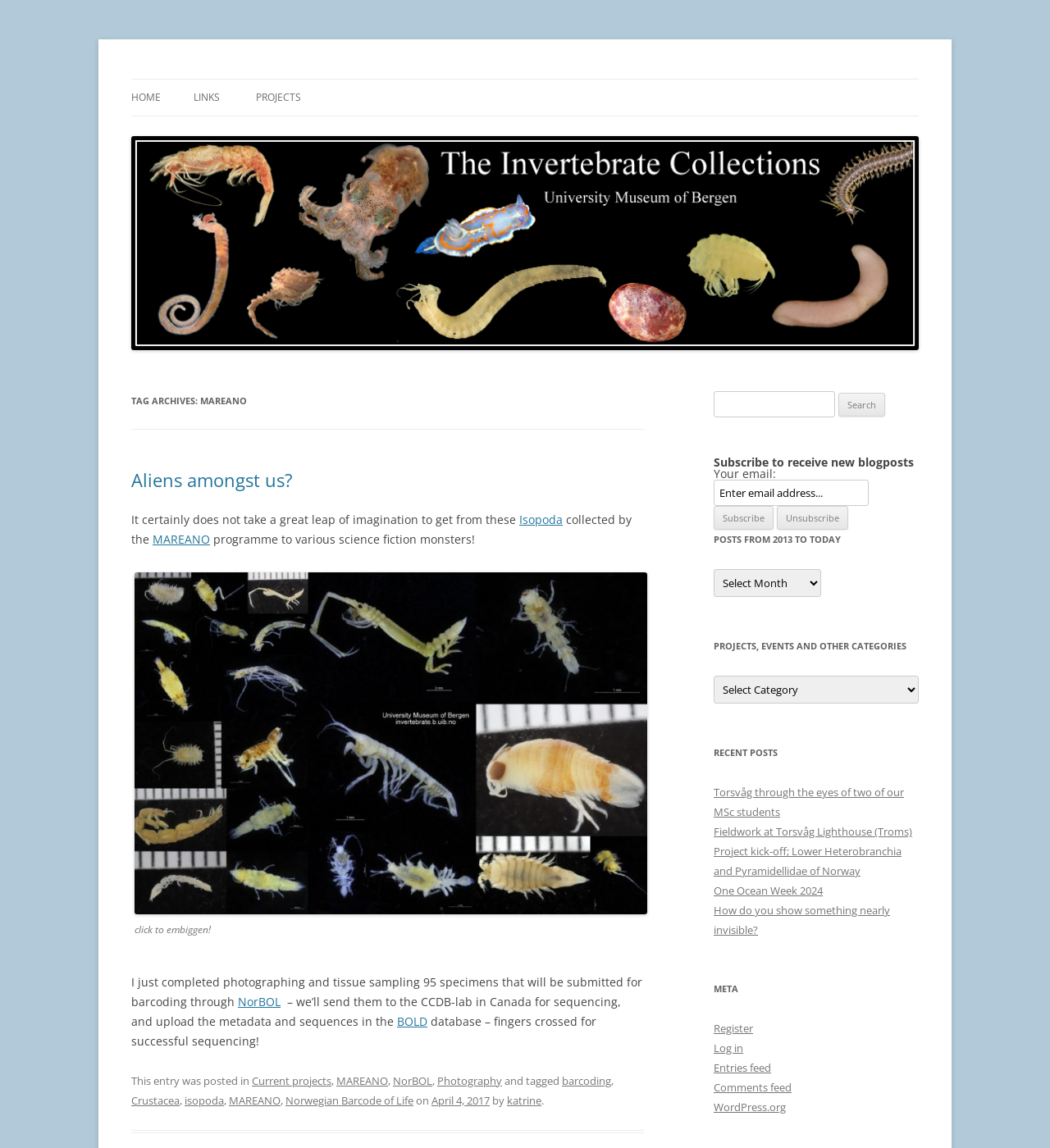Please determine the bounding box coordinates of the element's region to click in order to carry out the following instruction: "Subscribe to receive new blogposts". The coordinates should be four float numbers between 0 and 1, i.e., [left, top, right, bottom].

[0.68, 0.418, 0.827, 0.44]